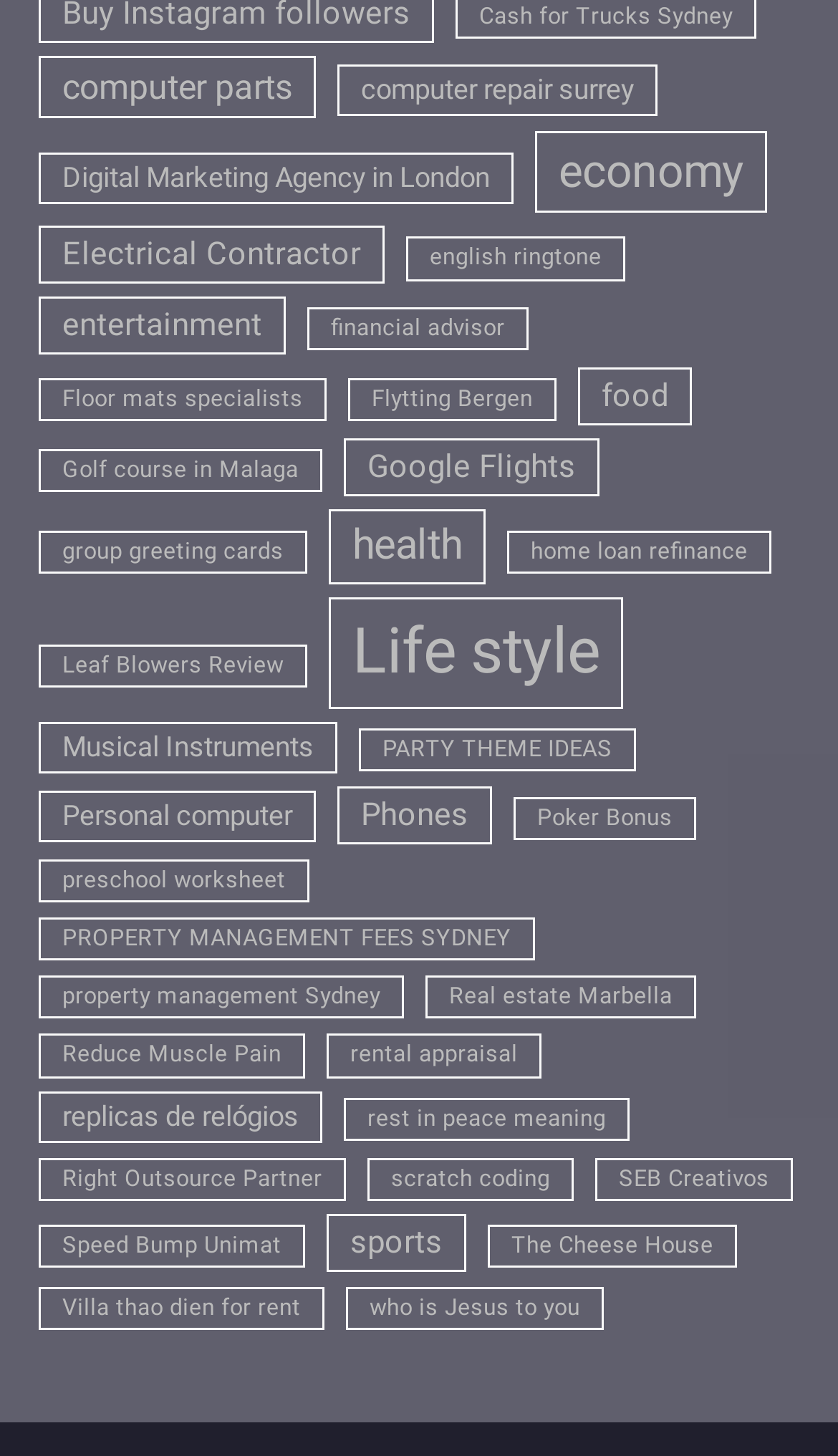Using the provided element description: "Digital Marketing Agency in London", identify the bounding box coordinates. The coordinates should be four floats between 0 and 1 in the order [left, top, right, bottom].

[0.046, 0.105, 0.613, 0.14]